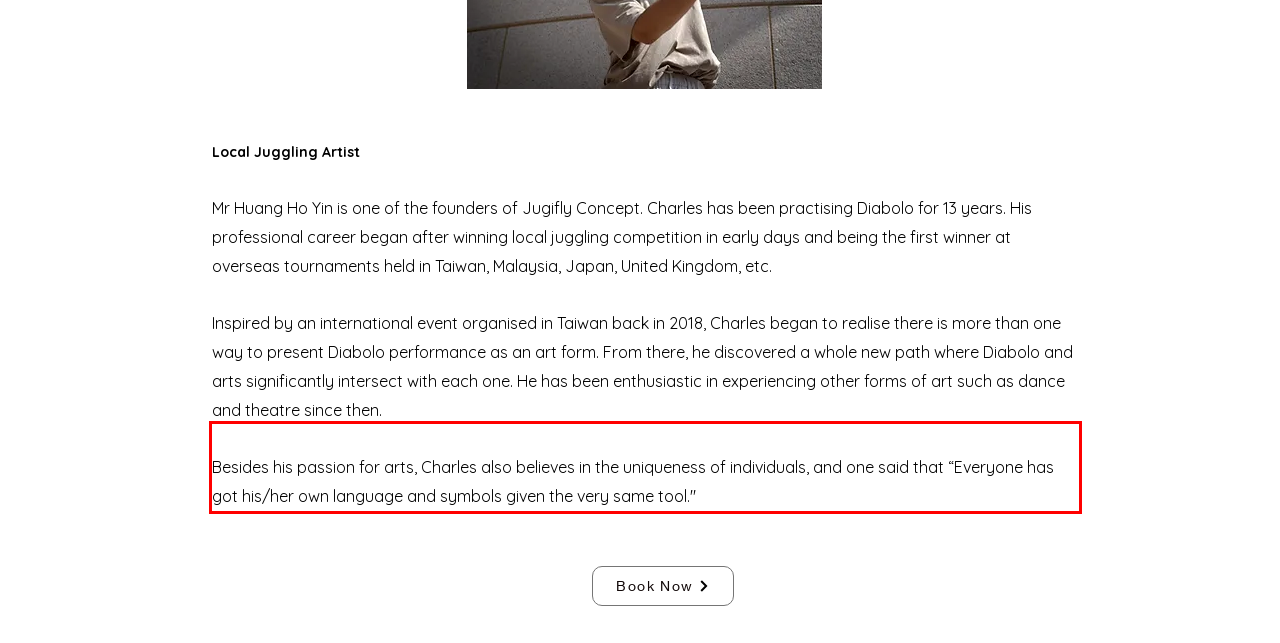Please perform OCR on the text within the red rectangle in the webpage screenshot and return the text content.

Besides his passion for arts, Charles also believes in the uniqueness of individuals, and one said that “Everyone has got his/her own language and symbols given the very same tool."